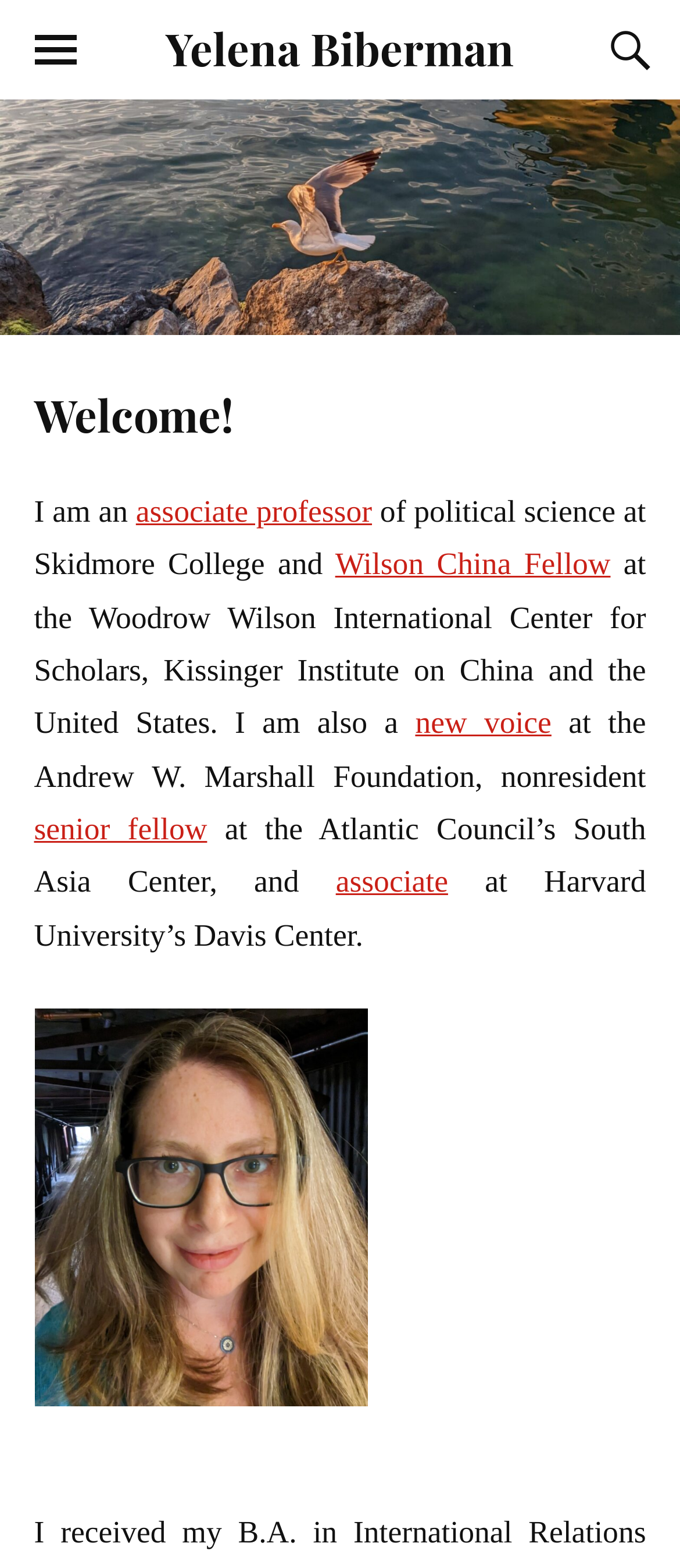What is the name of the foundation where Yelena Biberman is a senior fellow?
Using the image, elaborate on the answer with as much detail as possible.

Based on the webpage, Yelena Biberman is a new voice at the Andrew W. Marshall Foundation, nonresident senior fellow, which is mentioned in the link element with the text 'new voice' and the static text 'at the Andrew W. Marshall Foundation, nonresident...'.